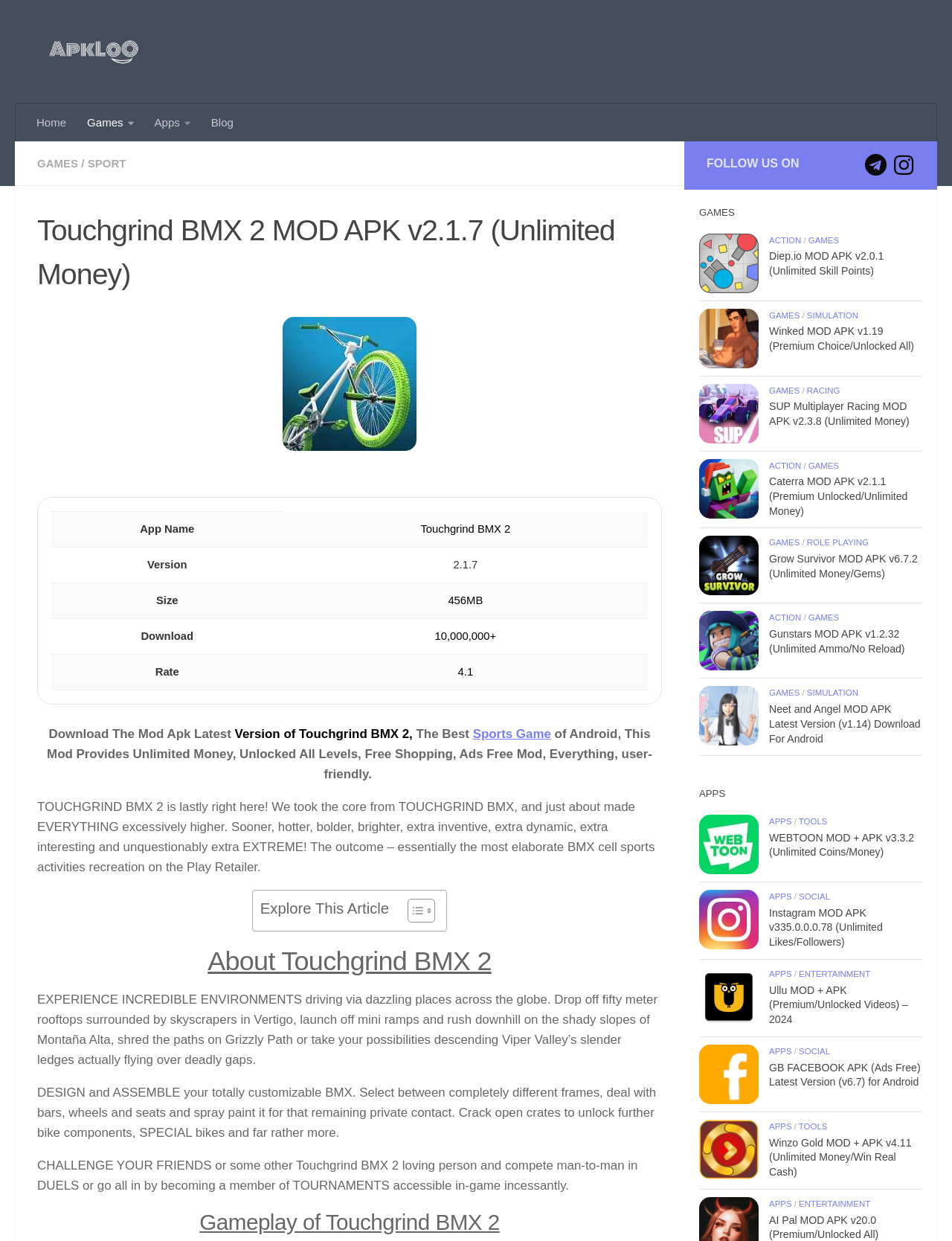Find the bounding box coordinates for the HTML element specified by: "alt="SUP Multiplayer Racing Mod Apk"".

[0.734, 0.309, 0.797, 0.357]